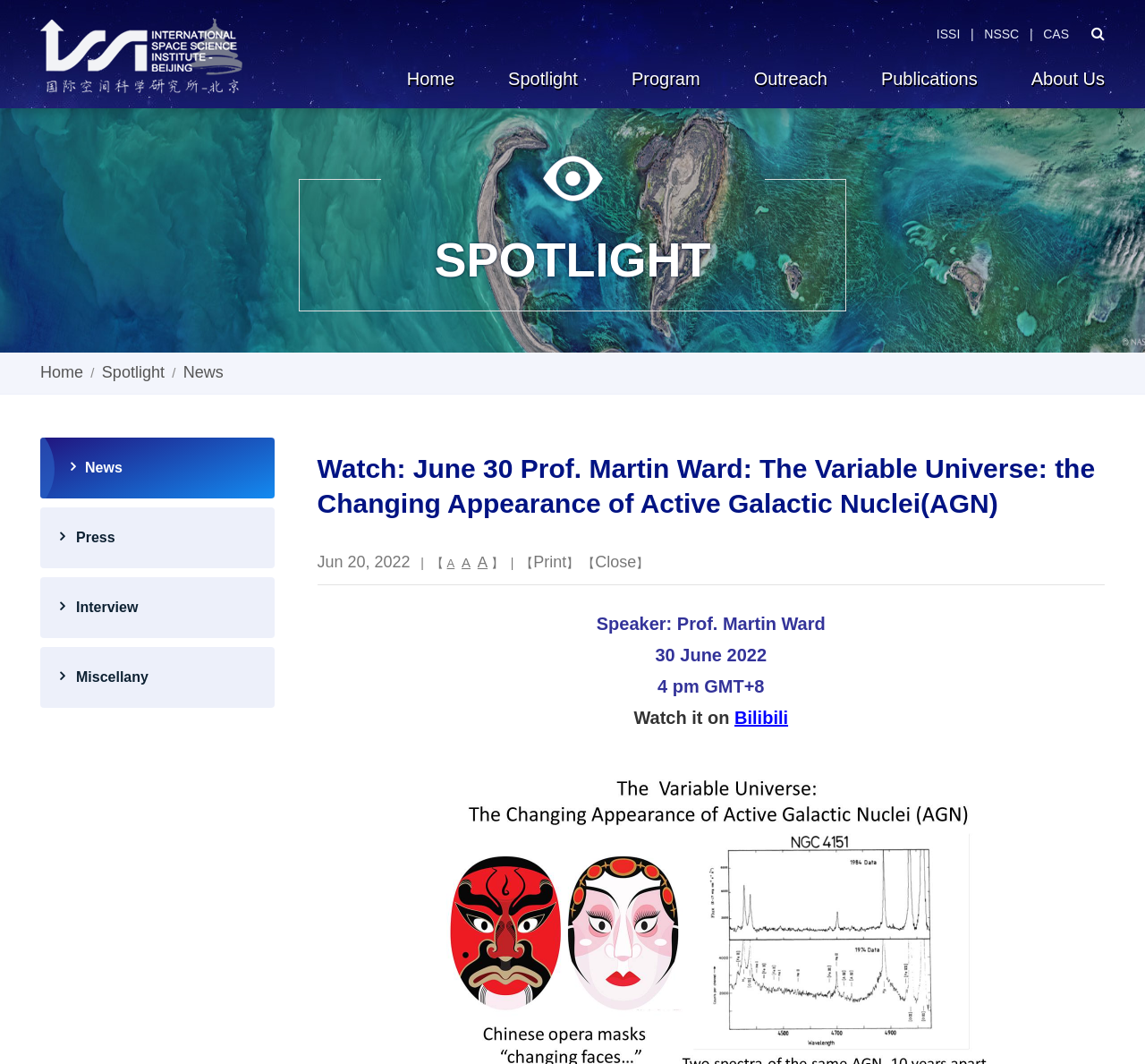Determine the bounding box coordinates in the format (top-left x, top-left y, bottom-right x, bottom-right y). Ensure all values are floating point numbers between 0 and 1. Identify the bounding box of the UI element described by: About Us

[0.877, 0.056, 0.965, 0.099]